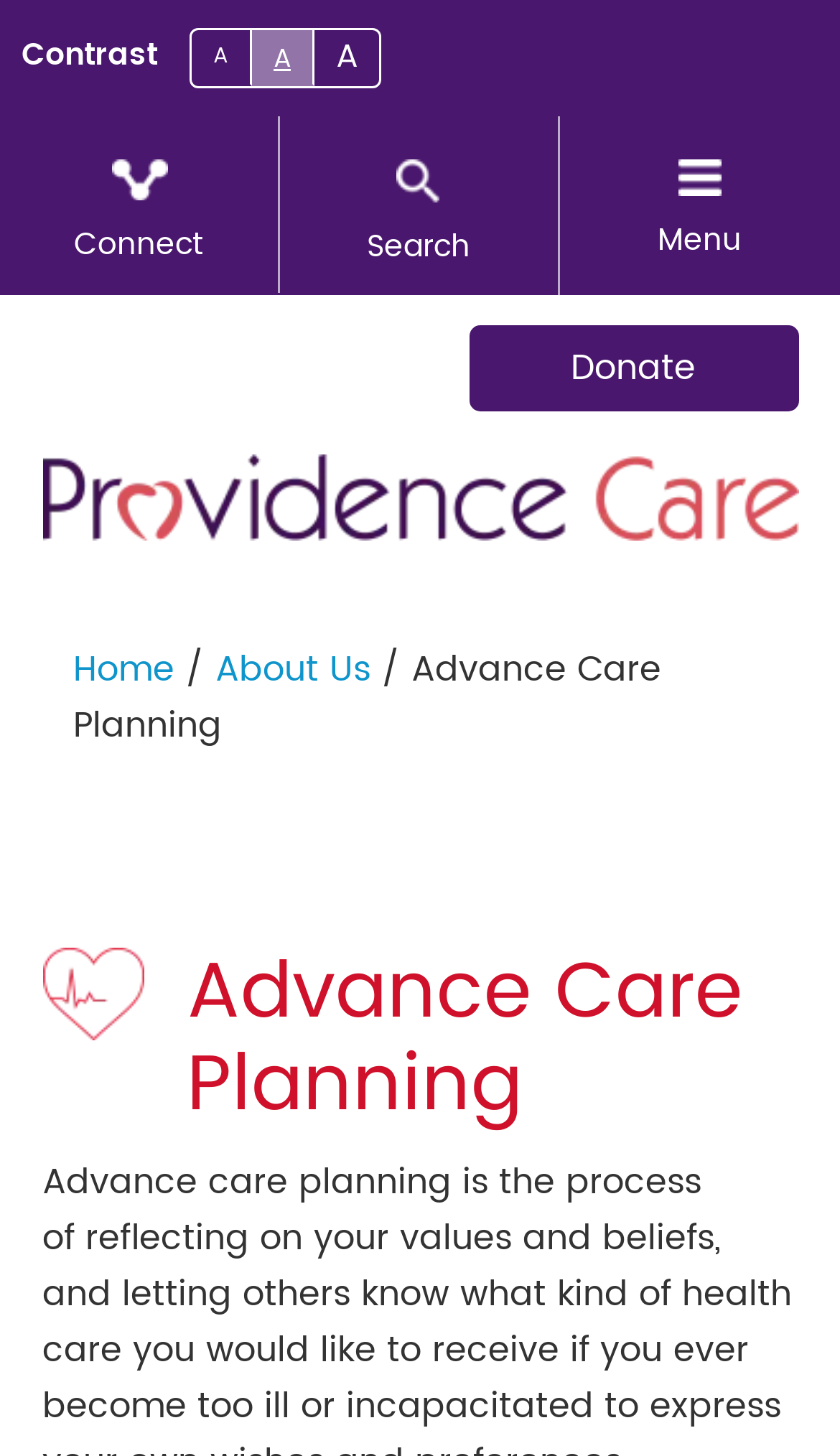Please give a one-word or short phrase response to the following question: 
What is the text of the static text element next to the 'Home' link?

/